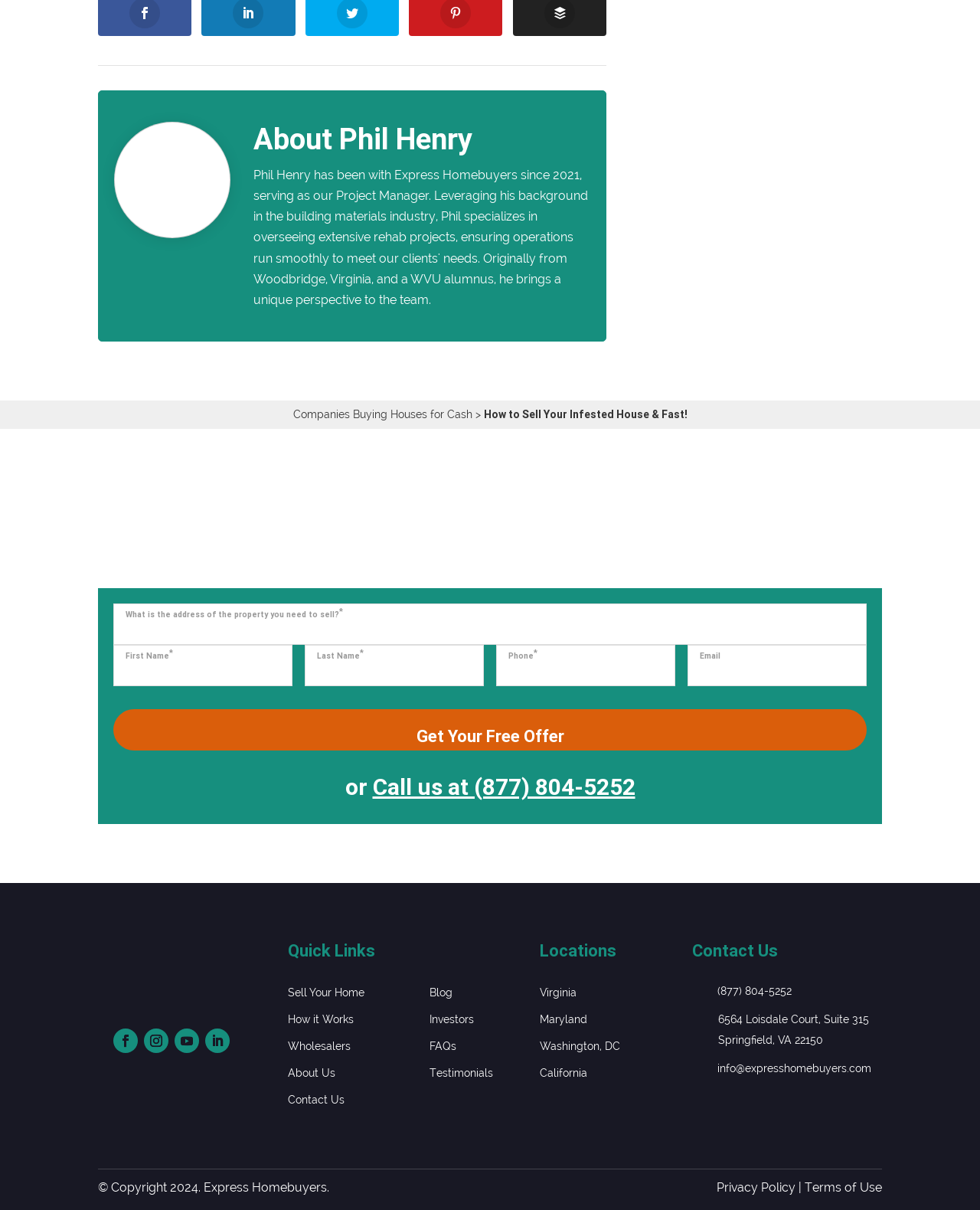Using the information in the image, give a comprehensive answer to the question: 
What is the purpose of the website?

I inferred the purpose of the website by looking at the headings and content, which suggest that the company buys homes for cash and provides a service to help people sell their homes quickly.